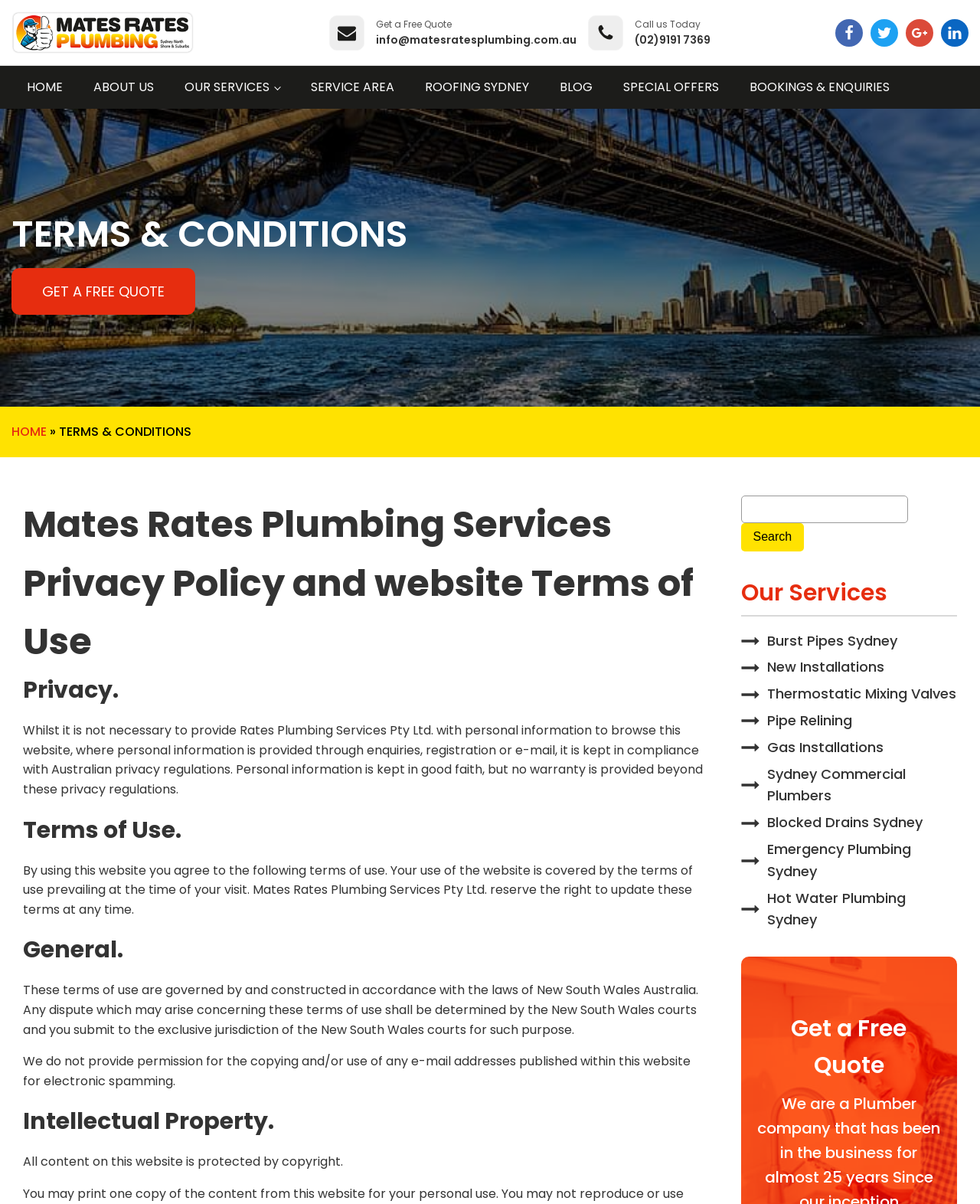What is the purpose of the search bar?
Answer the question with a detailed and thorough explanation.

I inferred the purpose of the search bar by looking at its location and design, which suggests that it is meant to help users search for specific content within the website.